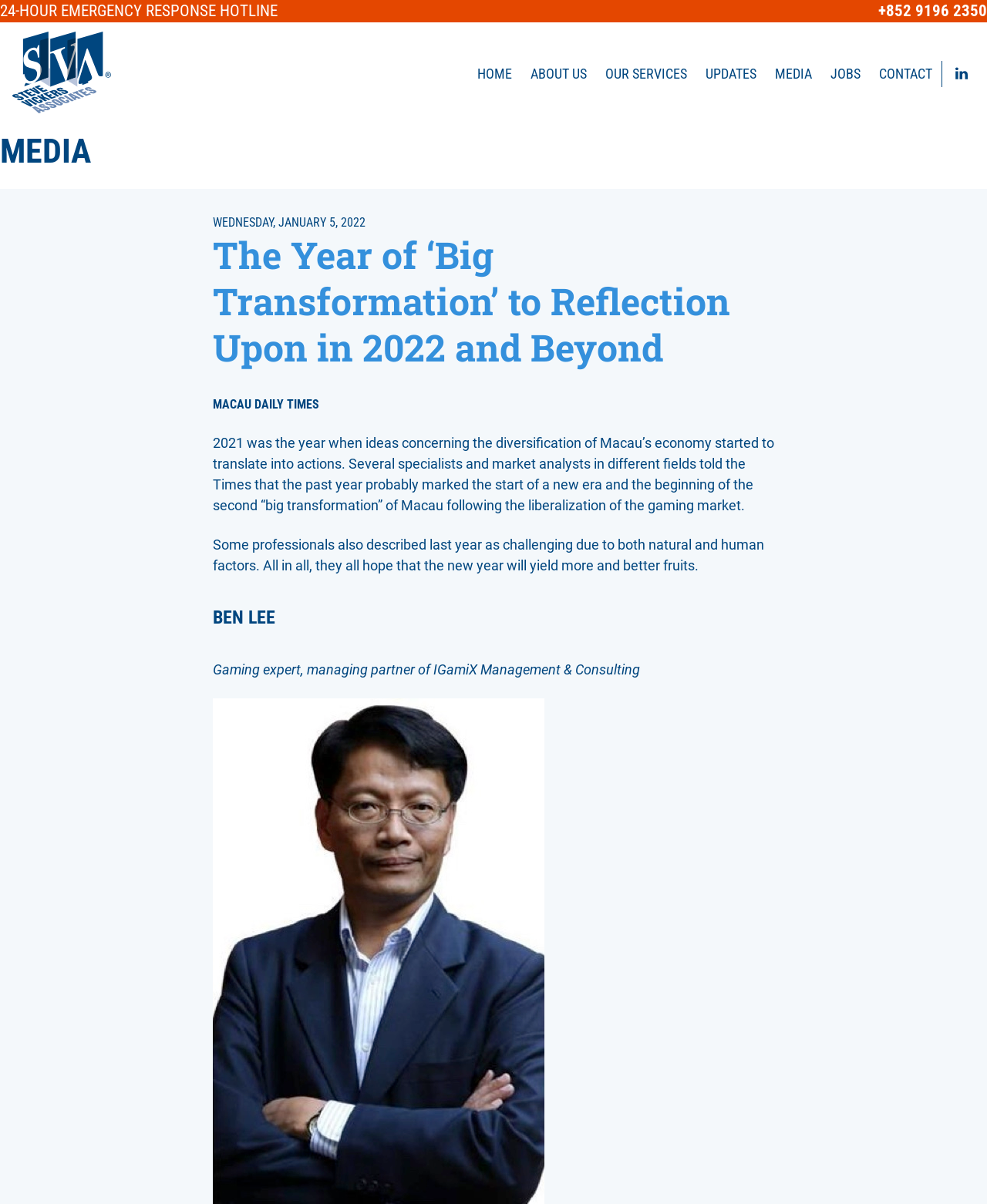Specify the bounding box coordinates of the region I need to click to perform the following instruction: "Read the 'Move Out Cleaning' article". The coordinates must be four float numbers in the range of 0 to 1, i.e., [left, top, right, bottom].

None